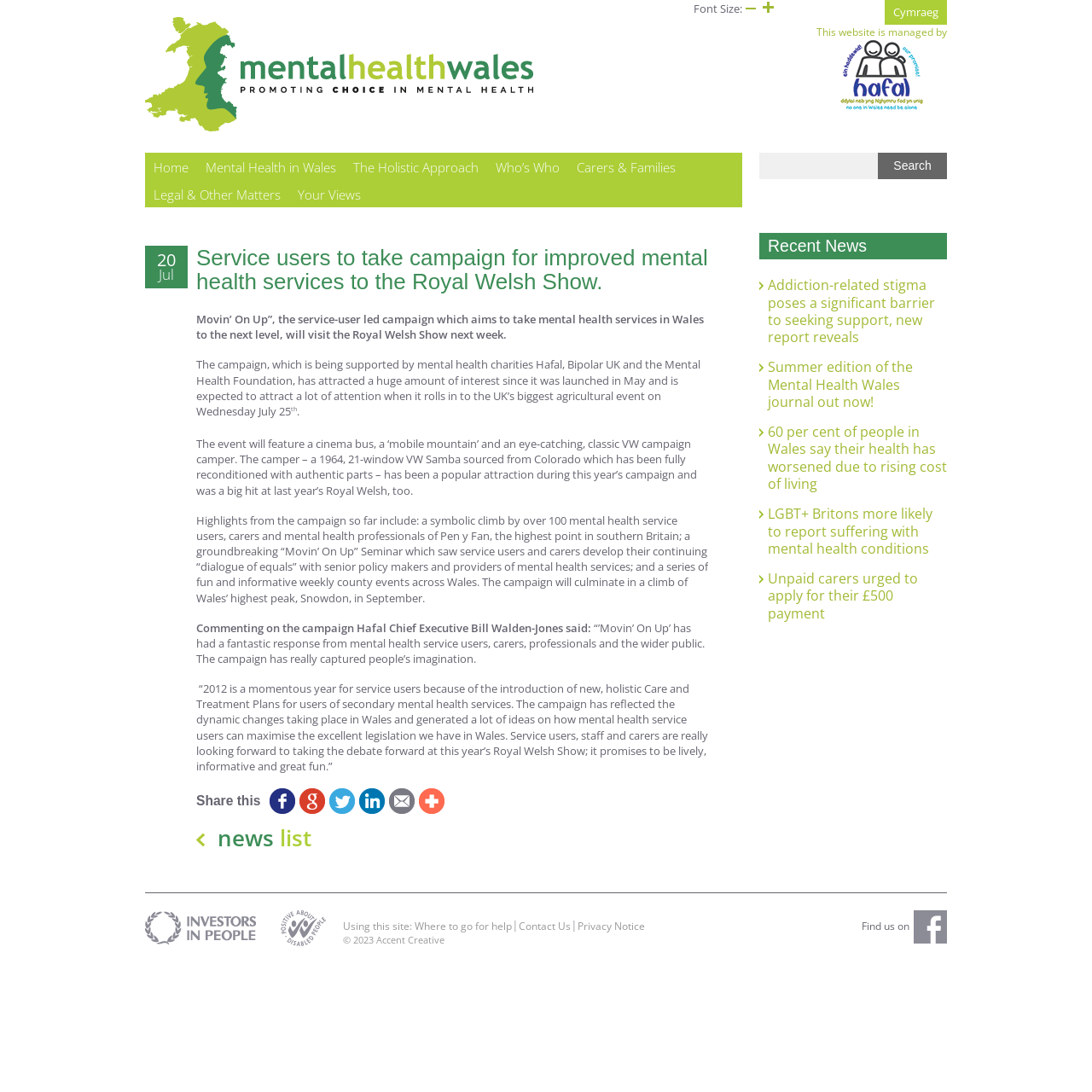How many news items are listed in the 'Recent News' section?
Look at the image and respond with a one-word or short phrase answer.

5